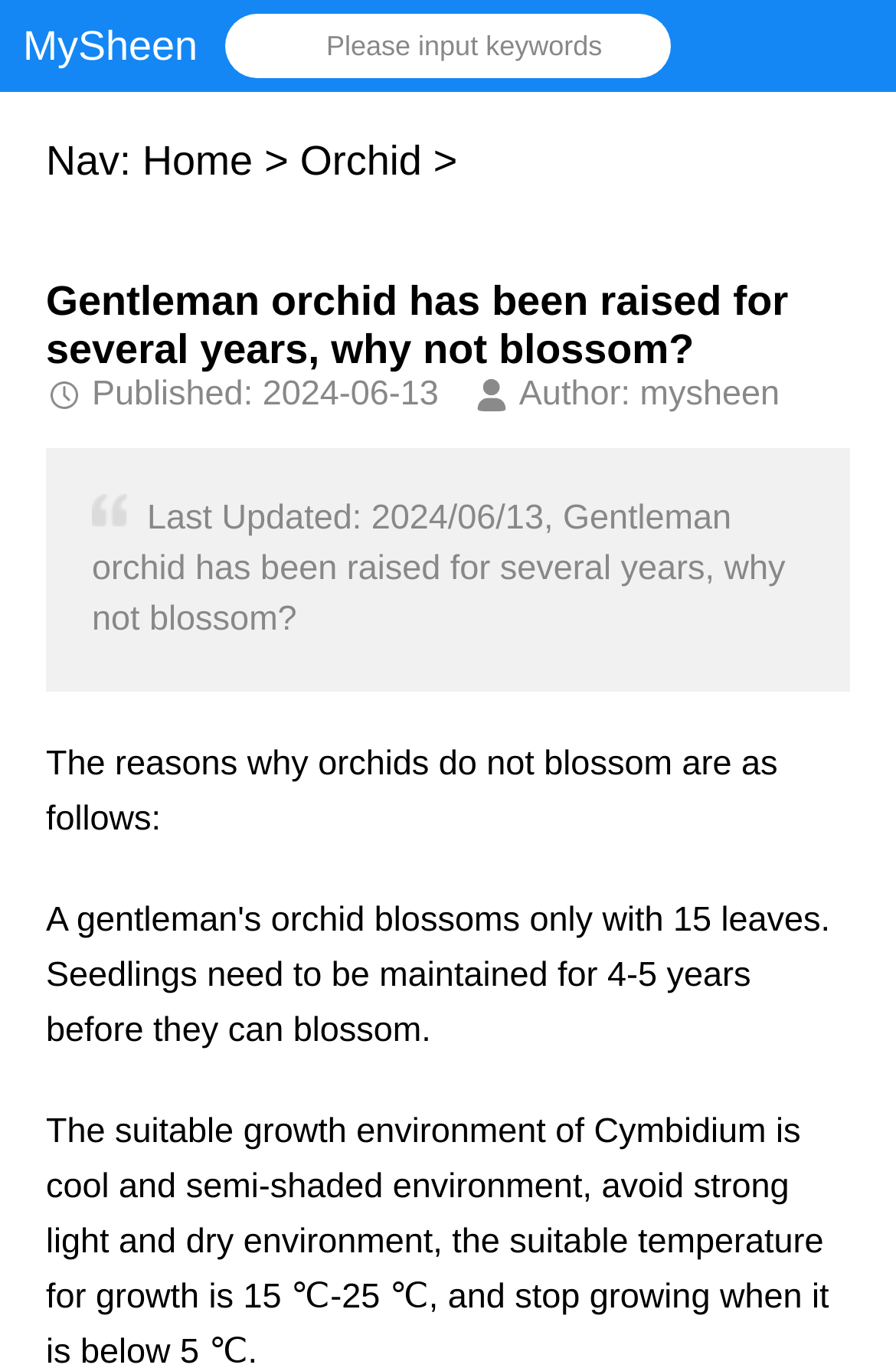What is the author's name?
Look at the screenshot and give a one-word or phrase answer.

mysheen